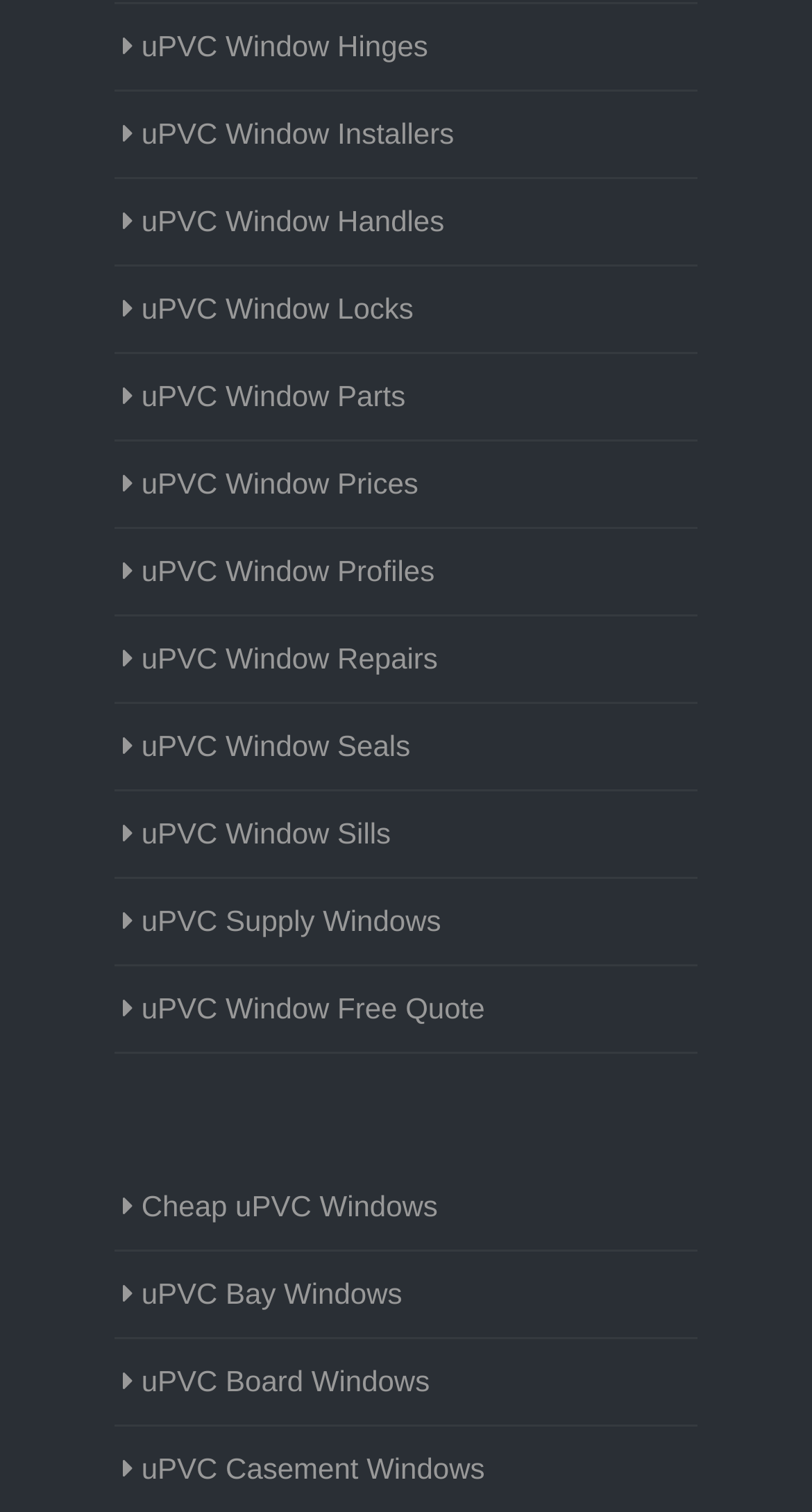Find the bounding box coordinates for the area that must be clicked to perform this action: "Get a uPVC Window Free Quote".

[0.151, 0.653, 0.605, 0.682]